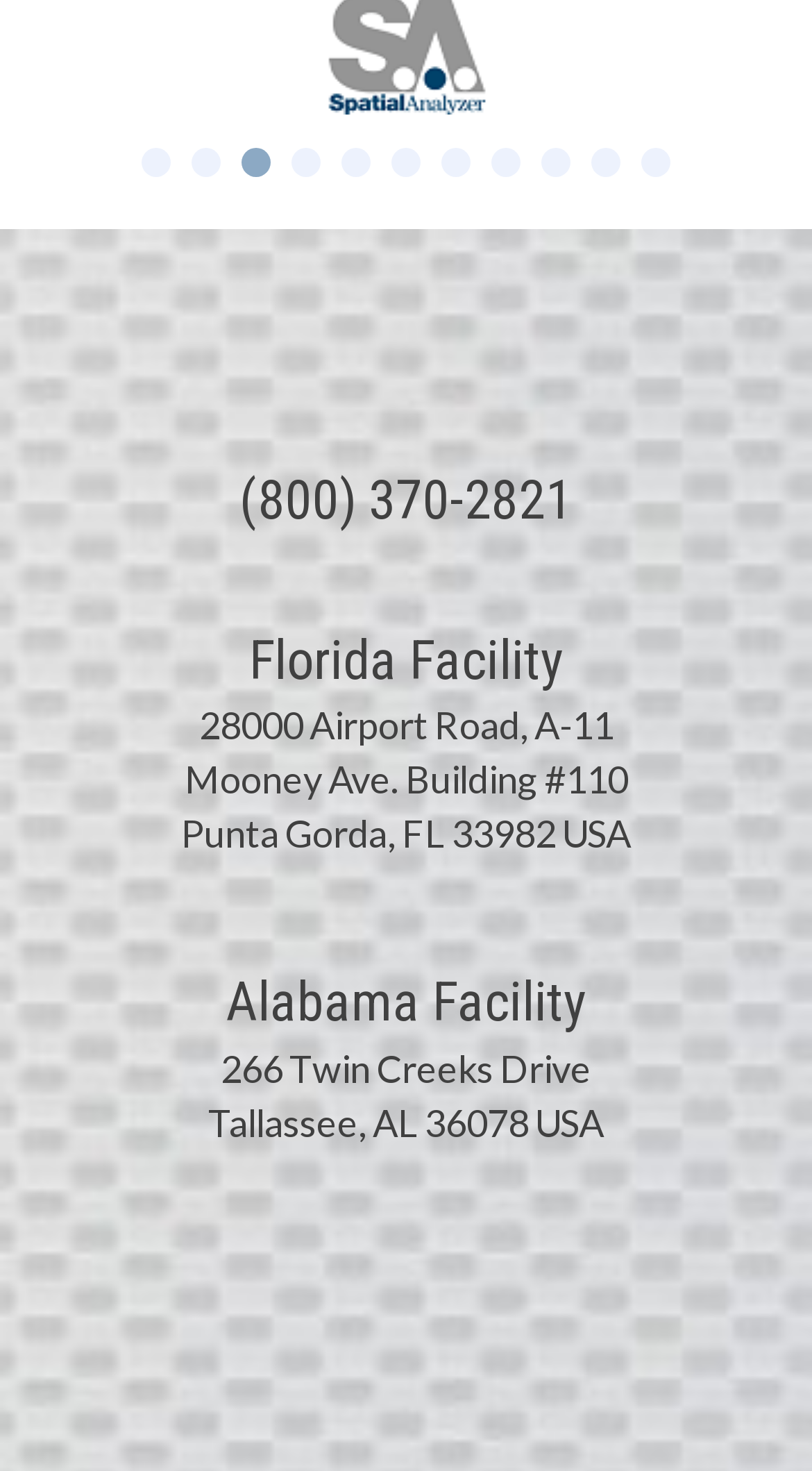Please find the bounding box for the UI element described by: "alt="LinkedIn" title="LinkedIn"".

[0.341, 0.885, 0.649, 0.917]